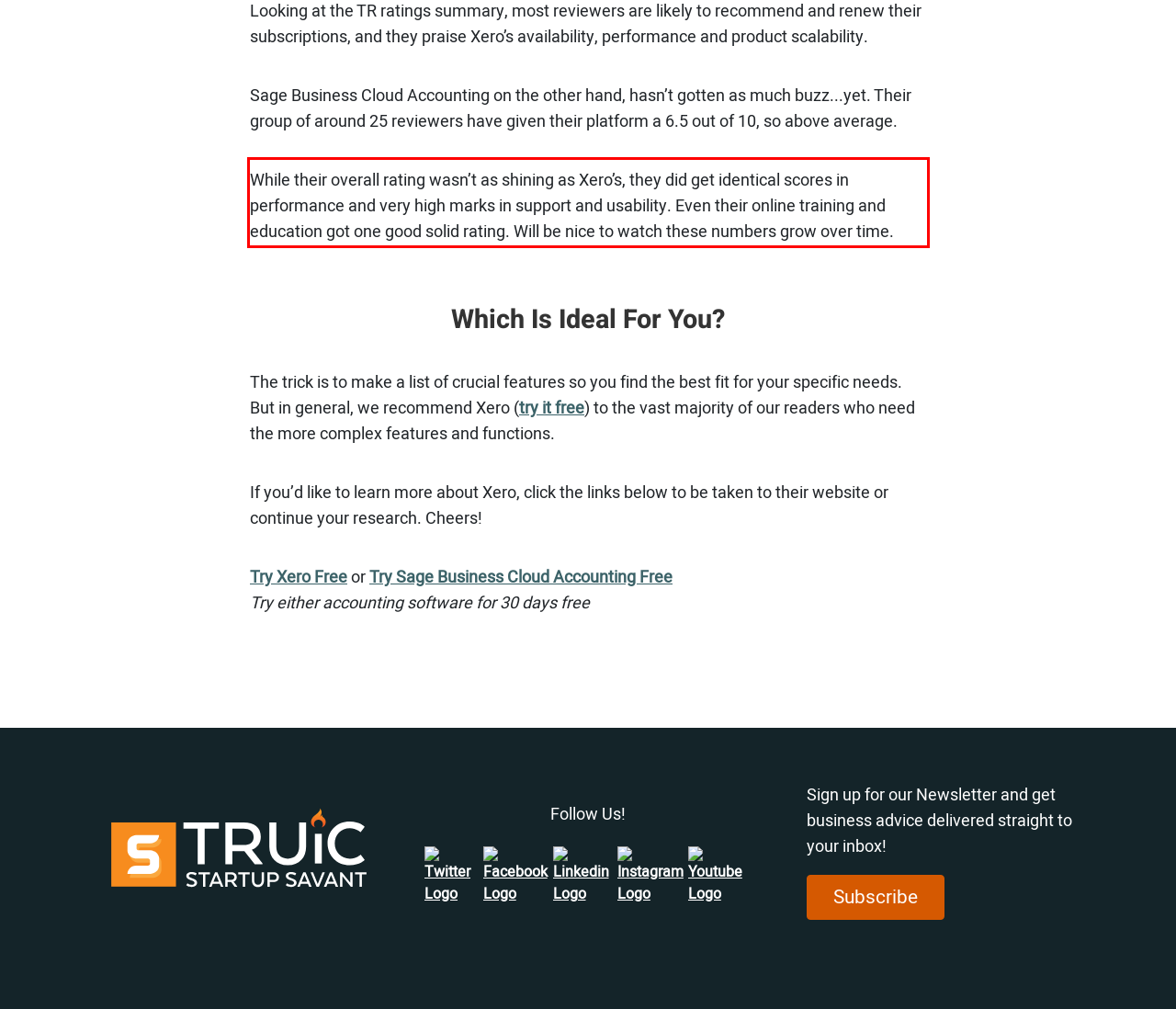Examine the webpage screenshot and use OCR to obtain the text inside the red bounding box.

While their overall rating wasn’t as shining as Xero’s, they did get identical scores in performance and very high marks in support and usability. Even their online training and education got one good solid rating. Will be nice to watch these numbers grow over time.